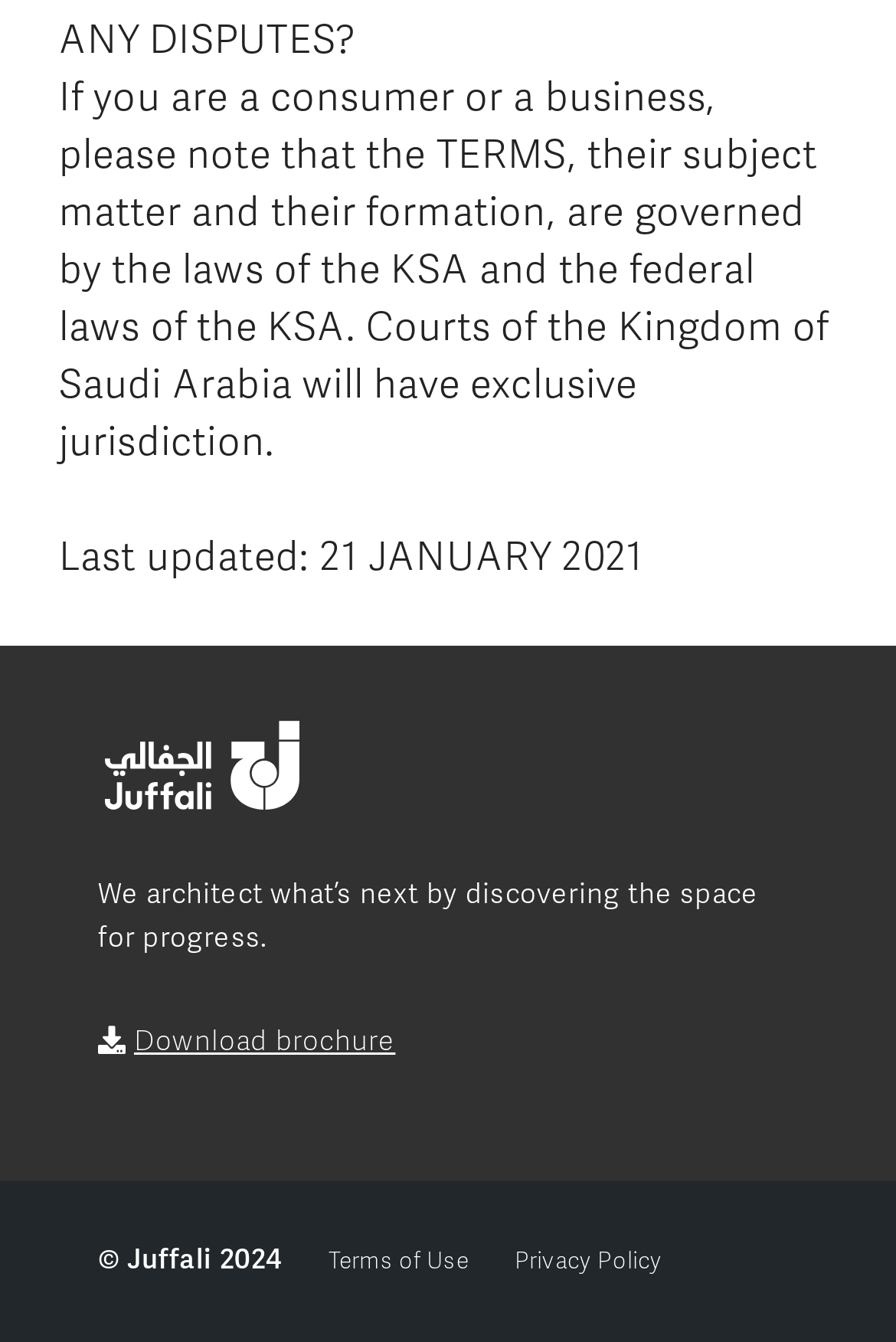Provide a single word or phrase to answer the given question: 
What is the company name mentioned in the footer?

Juffali